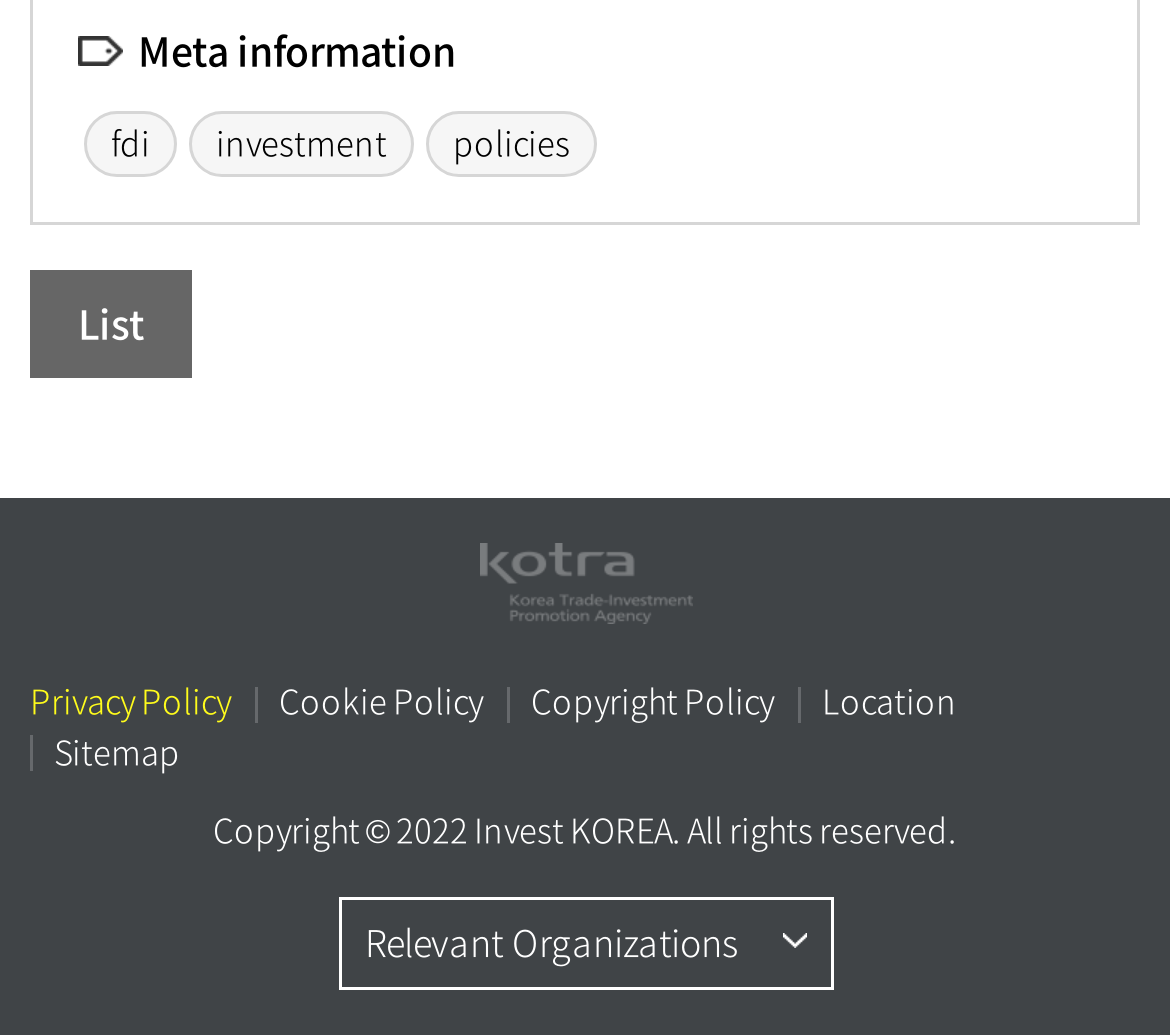Determine the bounding box coordinates of the UI element described below. Use the format (top-left x, top-left y, bottom-right x, bottom-right y) with floating point numbers between 0 and 1: Sitemap

[0.026, 0.704, 0.174, 0.753]